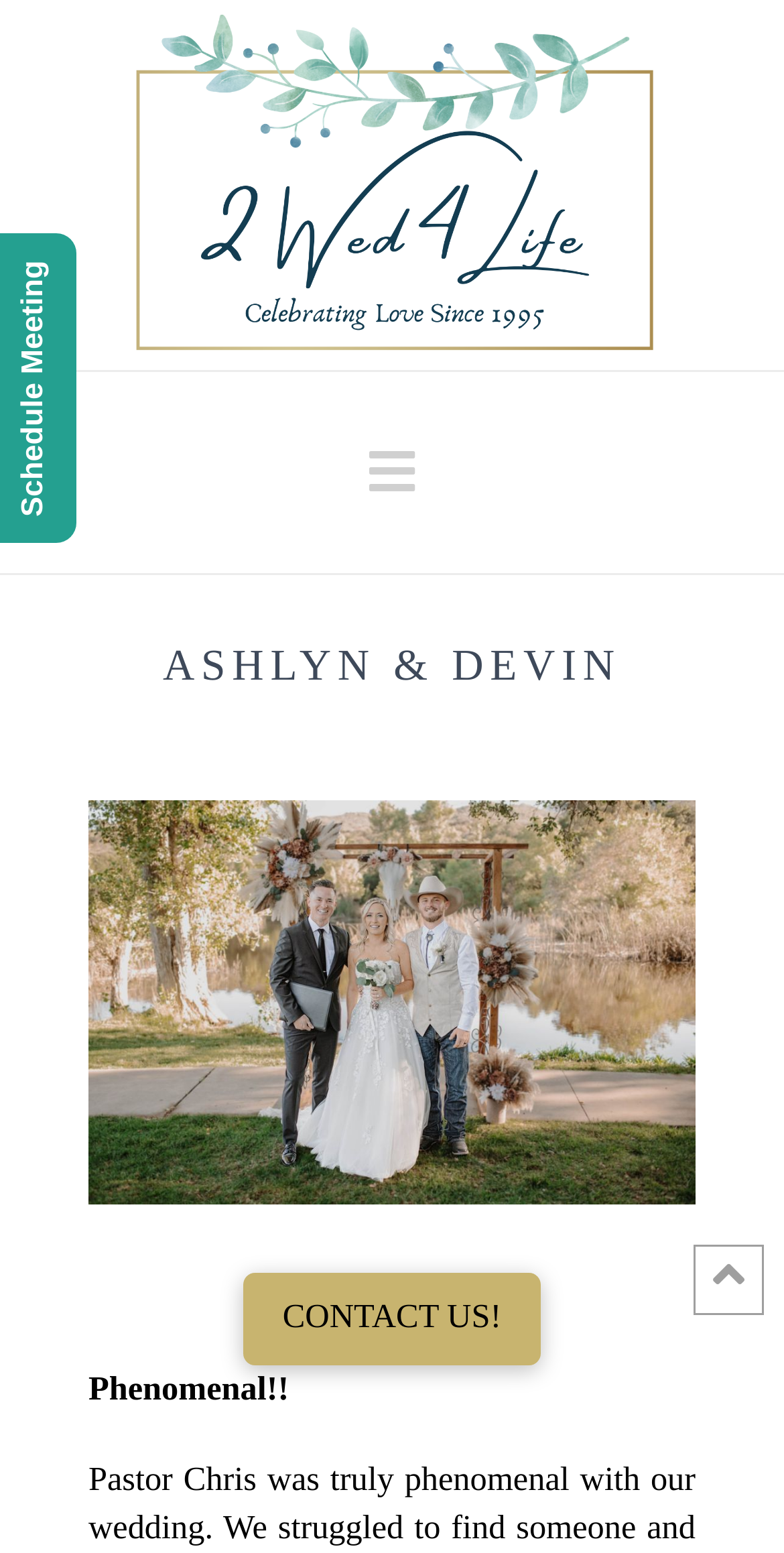What is the shape of the icon in the top-right corner?
Examine the image and give a concise answer in one word or a short phrase.

Square